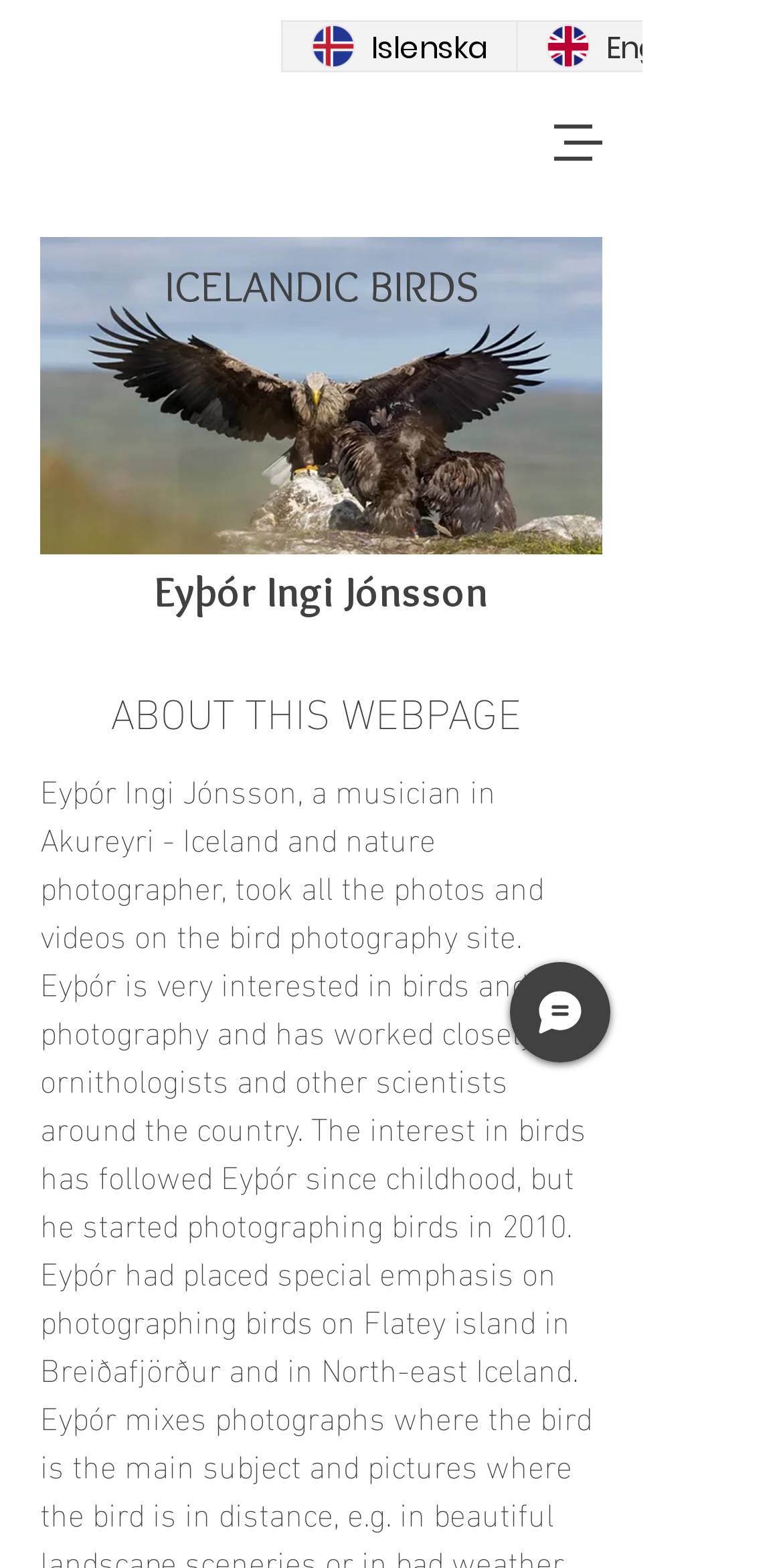Use one word or a short phrase to answer the question provided: 
What is the location of the photographer Eyþór Ingi Jónsson?

Akureyri, Iceland